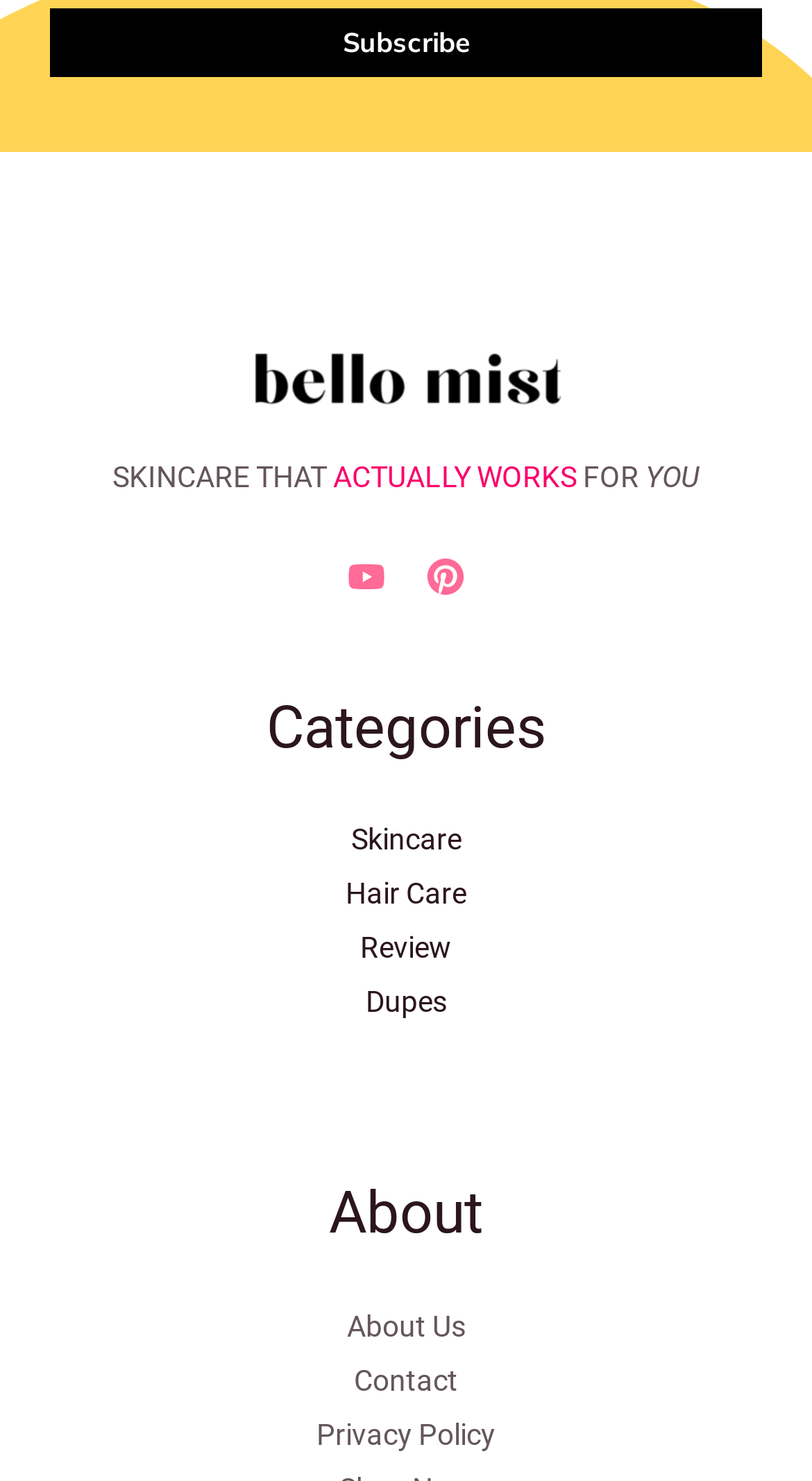Please identify the bounding box coordinates of the area that needs to be clicked to follow this instruction: "Read about 'finance'".

None